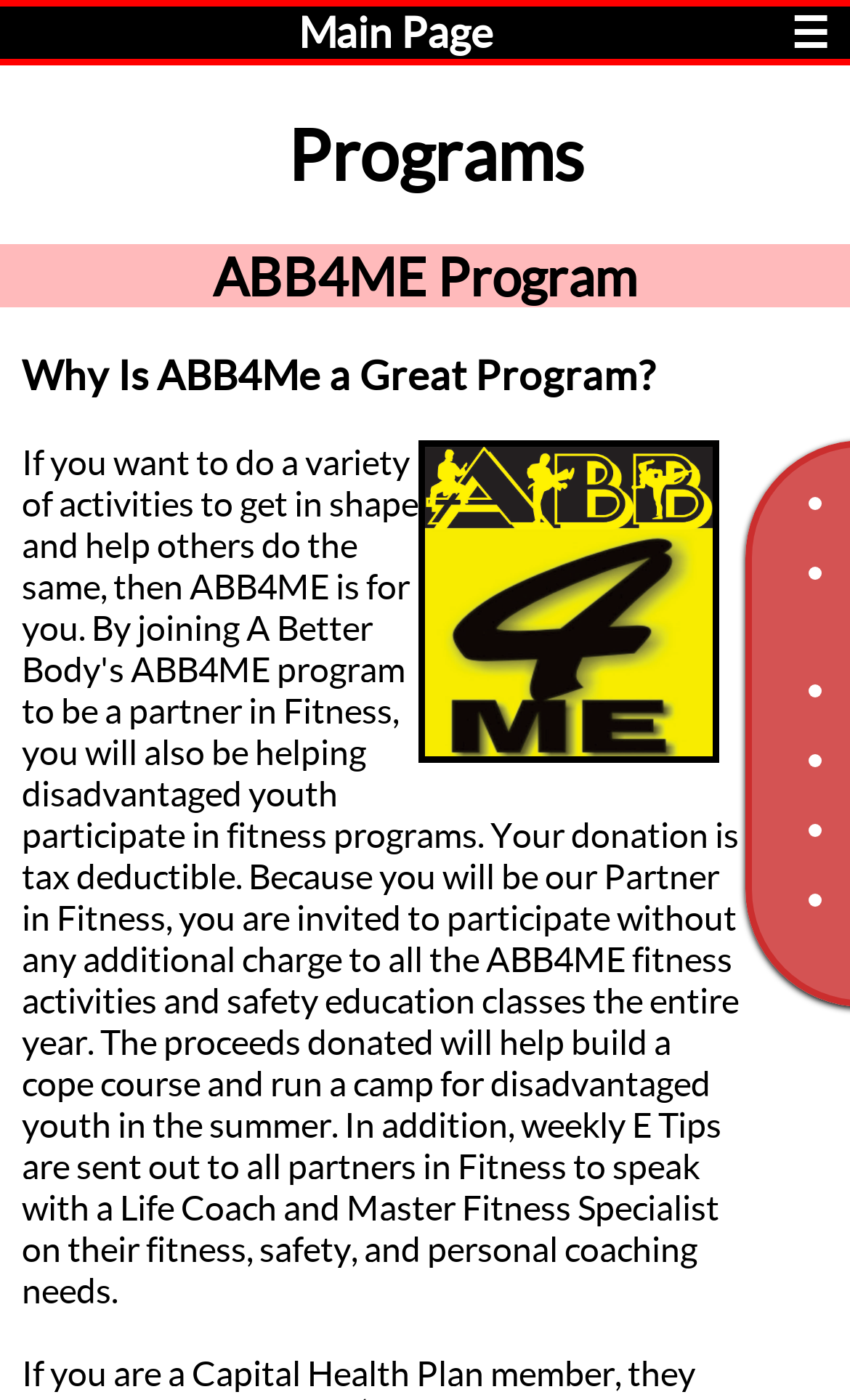What is the name of the program mentioned on this webpage?
By examining the image, provide a one-word or phrase answer.

ABB4Me